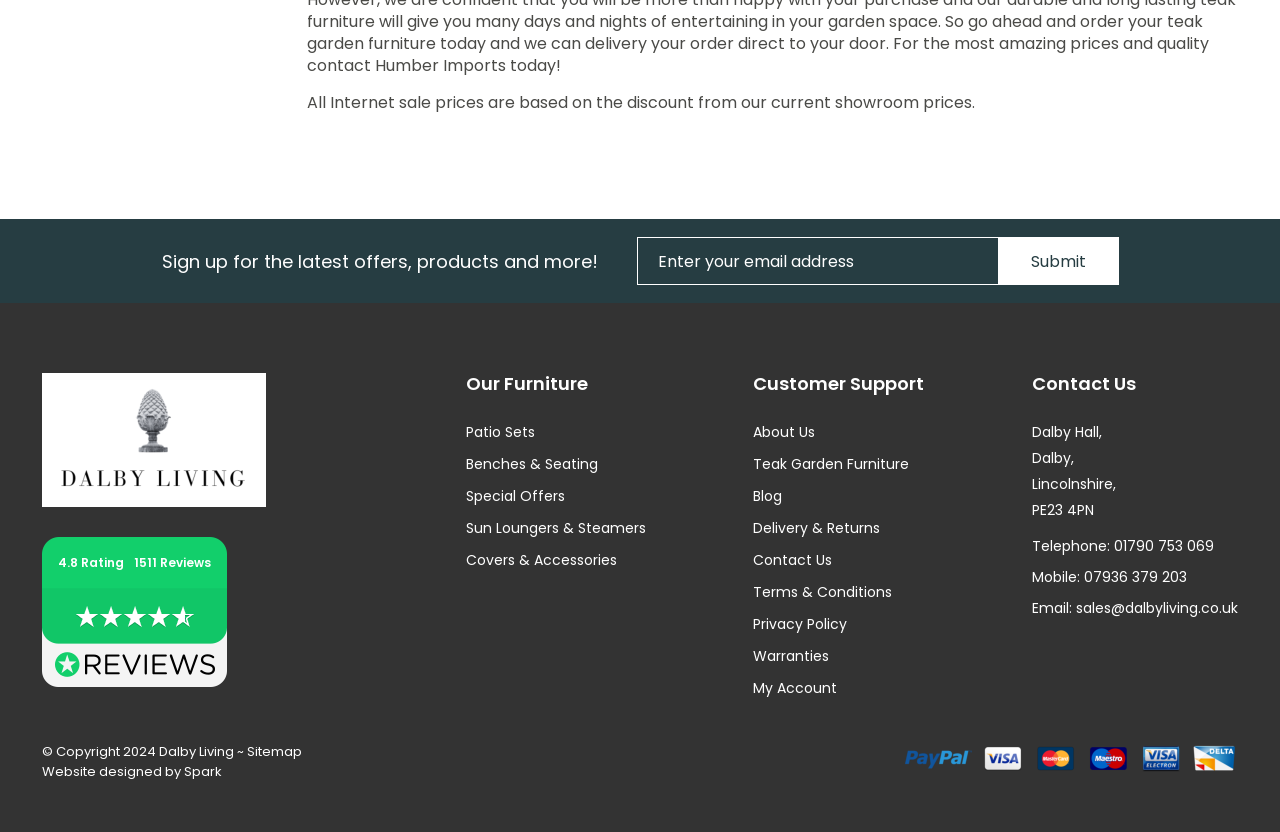Respond to the question with just a single word or phrase: 
What is the rating of Dalby Living?

4.8